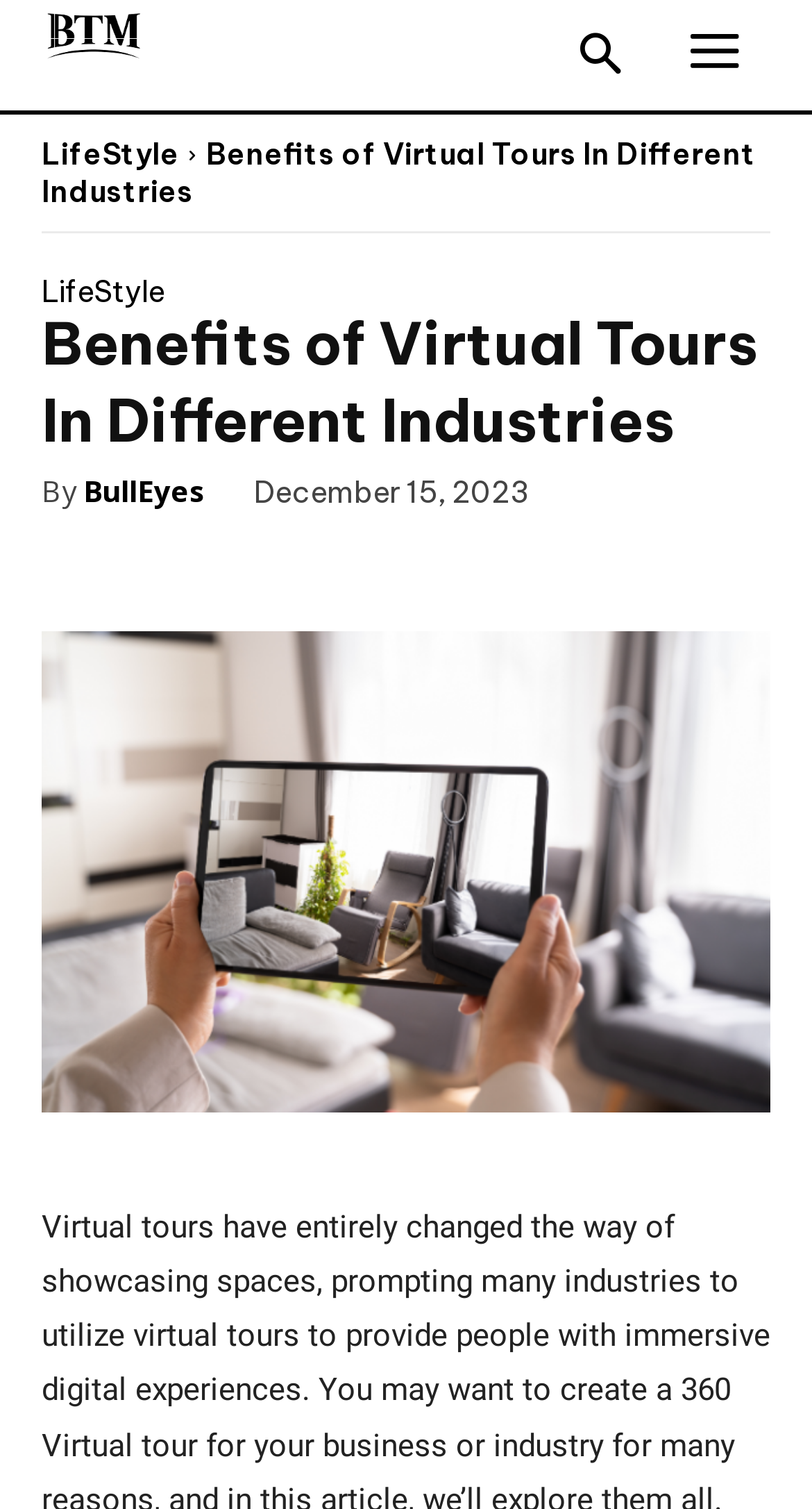Pinpoint the bounding box coordinates of the clickable element to carry out the following instruction: "Click the logo."

[0.051, 0.007, 0.179, 0.04]